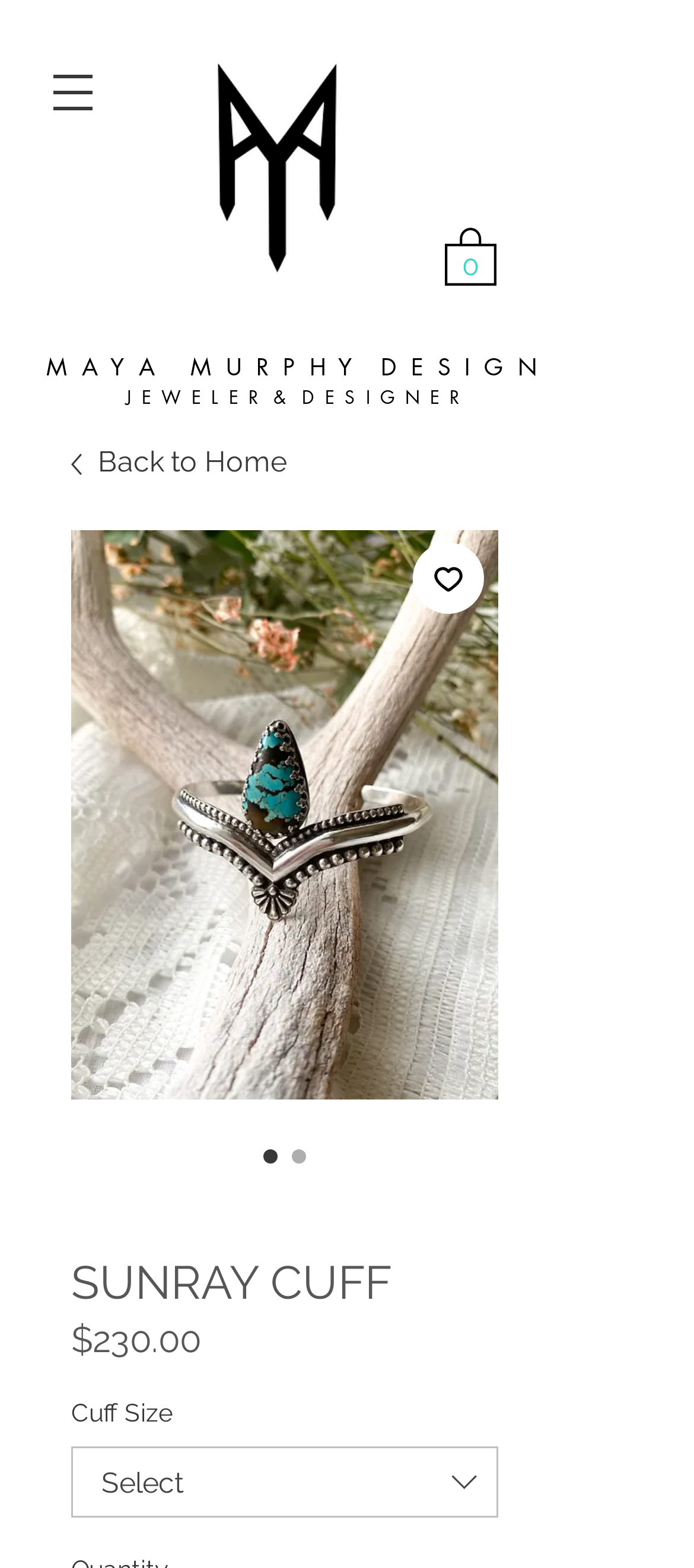What is the name of the designer?
Using the visual information, reply with a single word or short phrase.

Maya Murphy